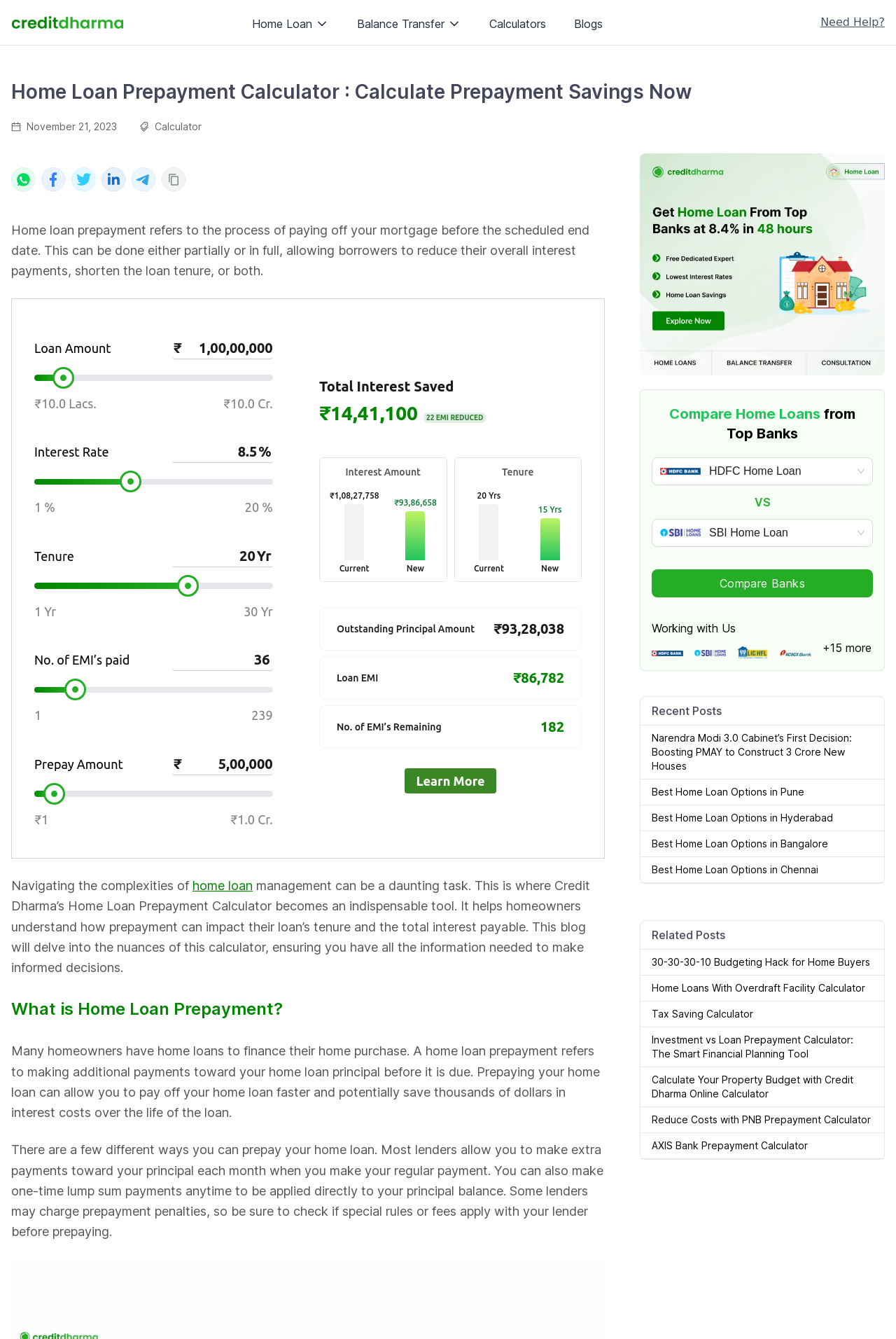What is the current loan amount in the example? From the image, respond with a single word or brief phrase.

₹1,00,00,000